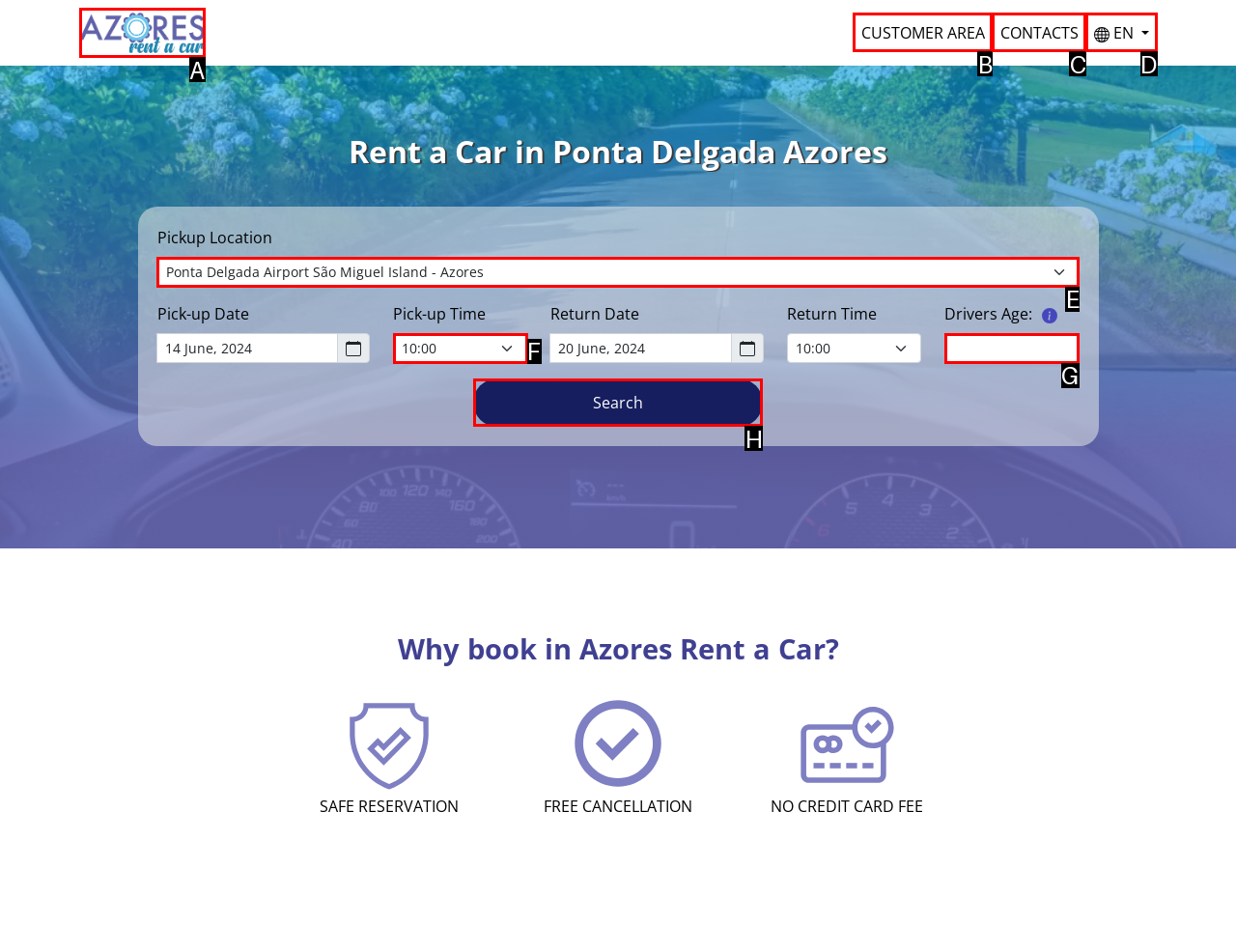Determine the letter of the UI element I should click on to complete the task: Click search from the provided choices in the screenshot.

H